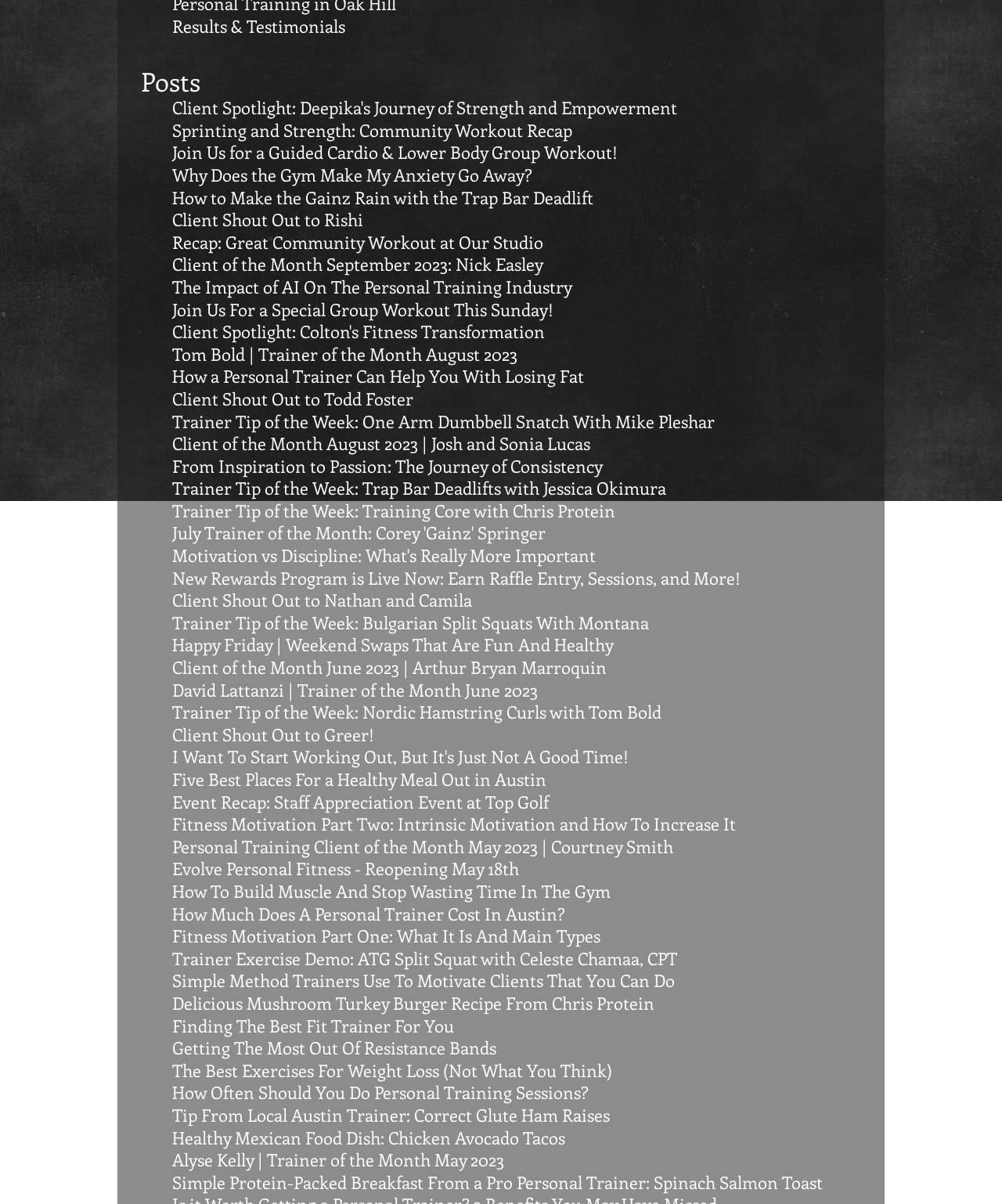Bounding box coordinates should be in the format (top-left x, top-left y, bottom-right x, bottom-right y) and all values should be floating point numbers between 0 and 1. Determine the bounding box coordinate for the UI element described as: Results & Testimonials

[0.172, 0.011, 0.345, 0.031]